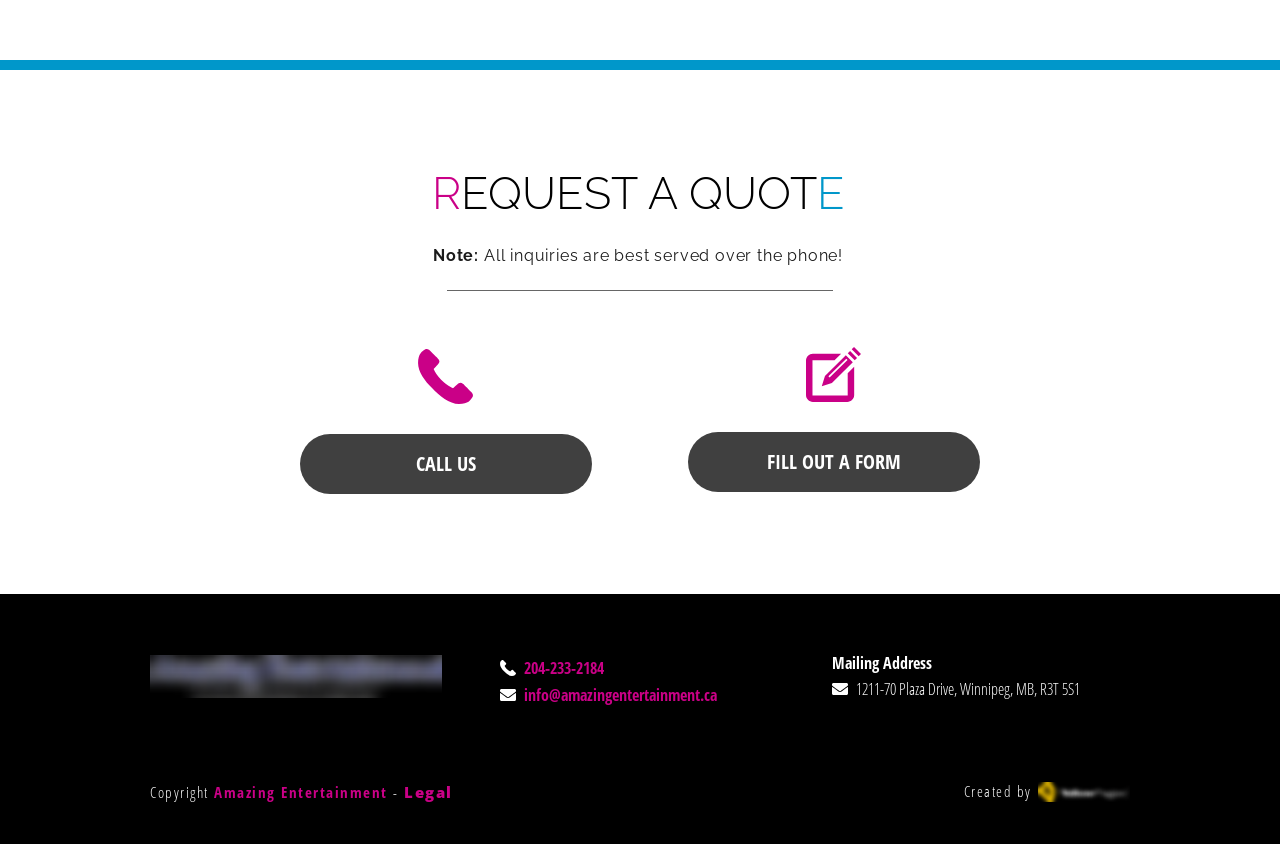Please provide a one-word or short phrase answer to the question:
What is the company's email address?

info@amazingentertainment.ca